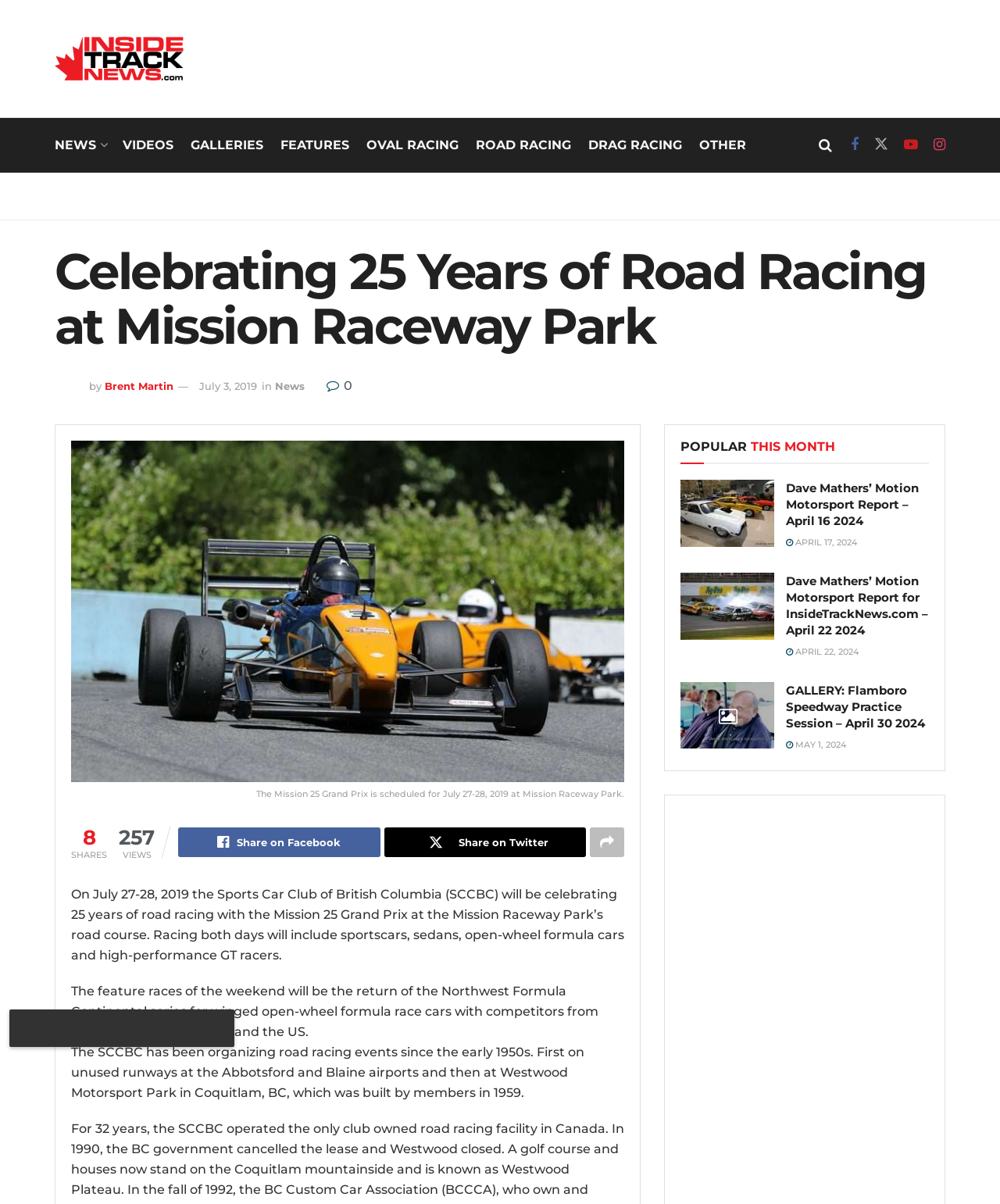Explain the webpage in detail.

This webpage is about celebrating 25 years of road racing at Mission Raceway Park. At the top, there is a logo of "Inside Track Motorsport News" with a link to the website. Below the logo, there are several links to different sections of the website, including "NEWS", "VIDEOS", "GALLERIES", "FEATURES", and more.

The main content of the webpage is an article about the Mission 25 Grand Prix, which is scheduled to take place on July 27-28, 2019, at Mission Raceway Park. The article is written by Brent Martin and includes a photo of him. The text describes the event, which will feature sportscars, sedans, open-wheel formula cars, and high-performance GT racers. There are also links to share the article on social media and to view the number of shares and views.

Below the article, there is a section titled "POPULAR THIS MONTH" with three articles listed. Each article has a link to read more, a heading, and a date. The articles are about Dave Mathers' Motion Motorsport Report and a gallery of photos from a practice session at Flamboro Speedway.

On the right side of the webpage, there are several advertisements, including a banner for Toyo Rebate and a link to VARAC. At the very bottom of the webpage, there is a small text element with a non-breaking space character.